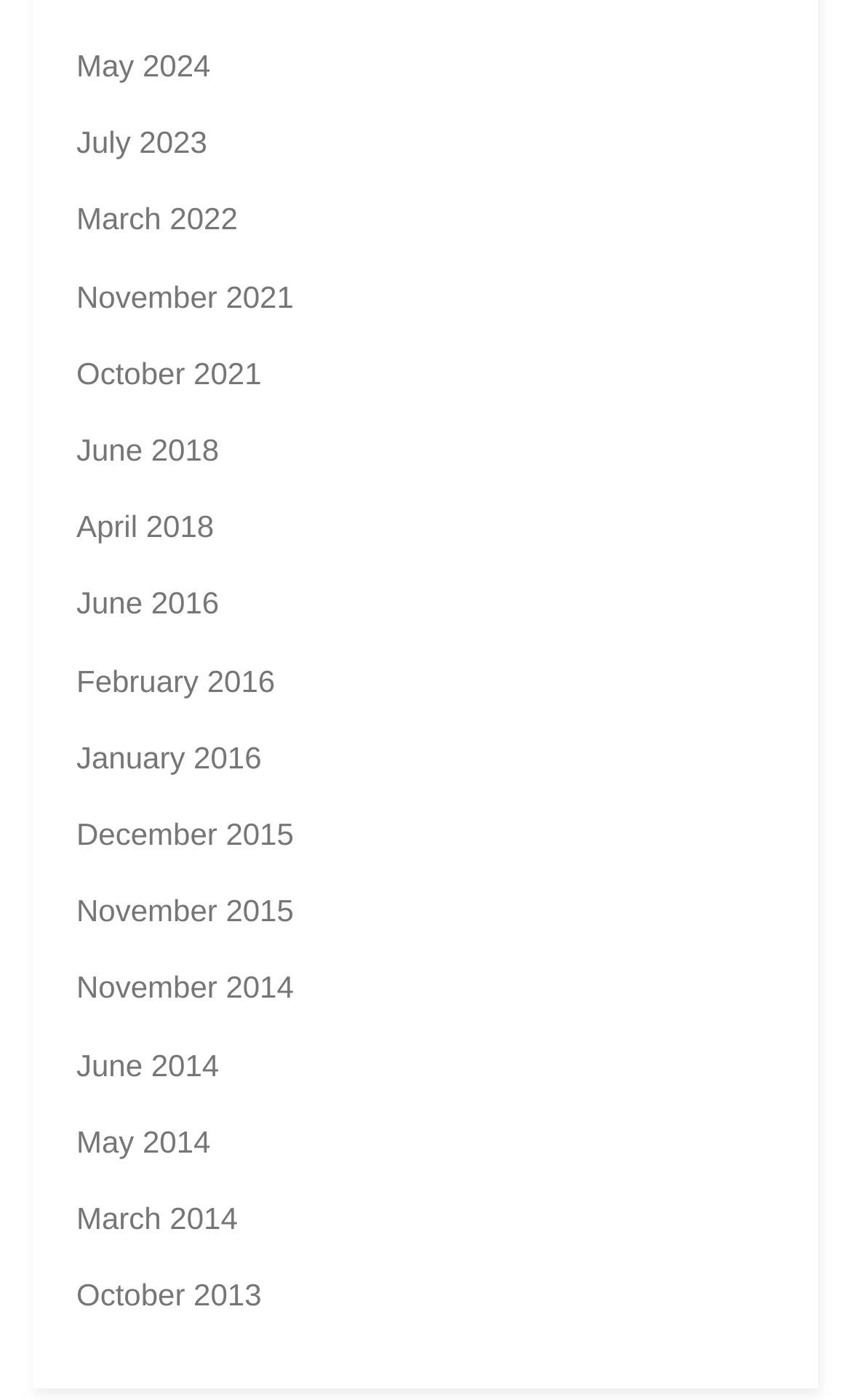Specify the bounding box coordinates of the region I need to click to perform the following instruction: "view May 2024". The coordinates must be four float numbers in the range of 0 to 1, i.e., [left, top, right, bottom].

[0.09, 0.034, 0.247, 0.059]